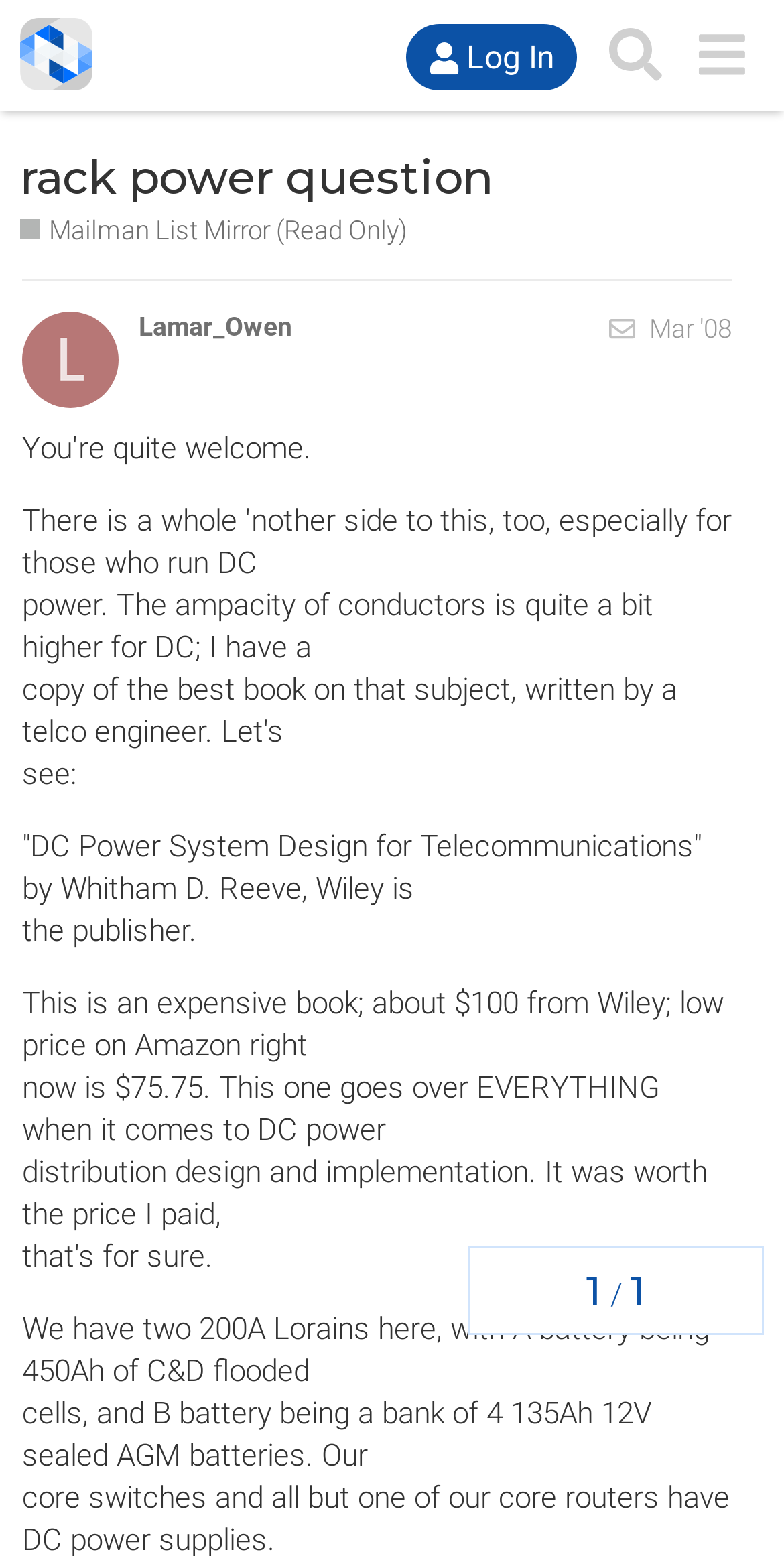What is the capacity of A battery?
Analyze the screenshot and provide a detailed answer to the question.

The capacity of A battery can be found in the text section of the webpage, where it says 'A battery being 450Ah of C&D flooded cells'.